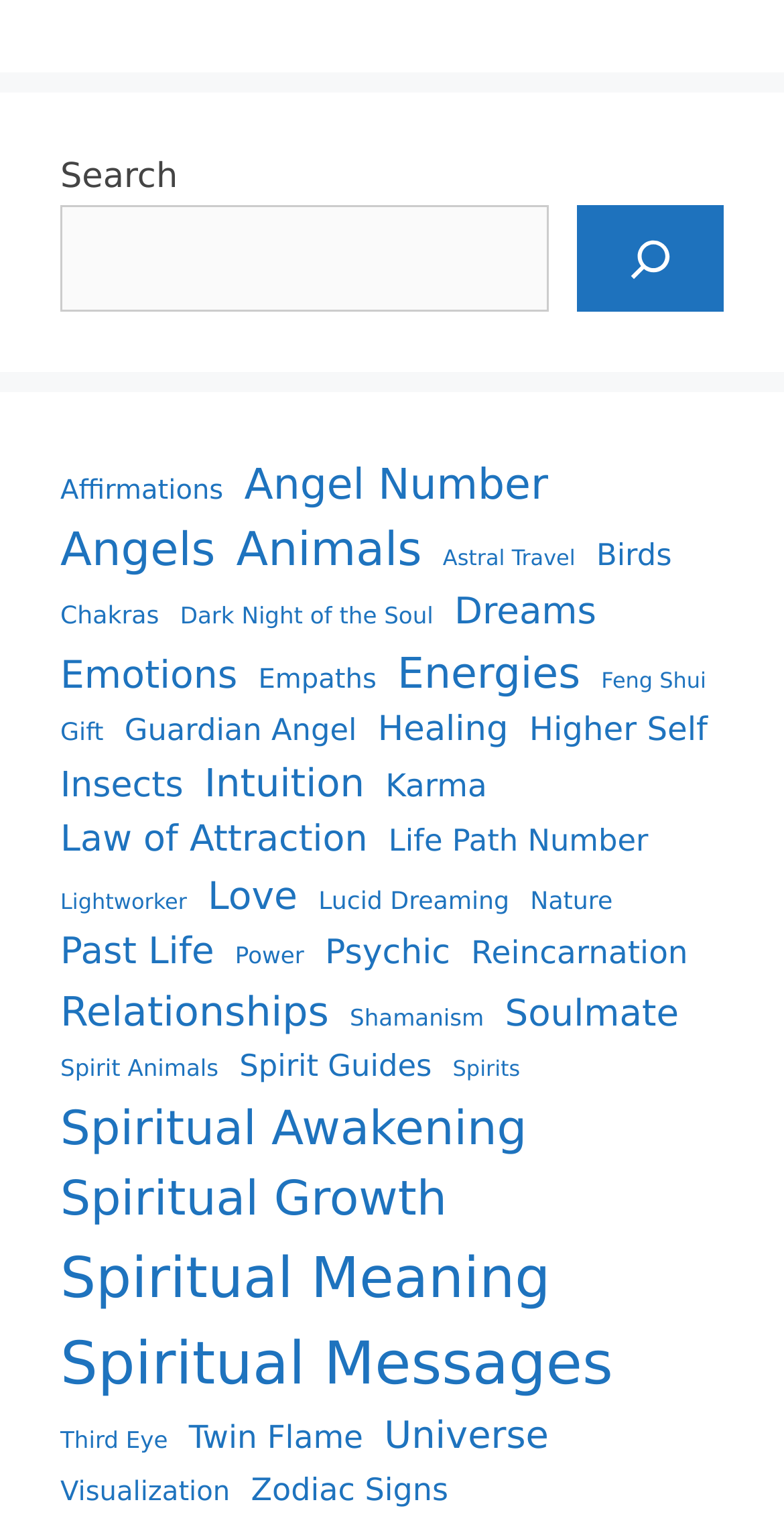How many items are in the 'Spiritual Meaning' category?
Refer to the image and provide a one-word or short phrase answer.

115